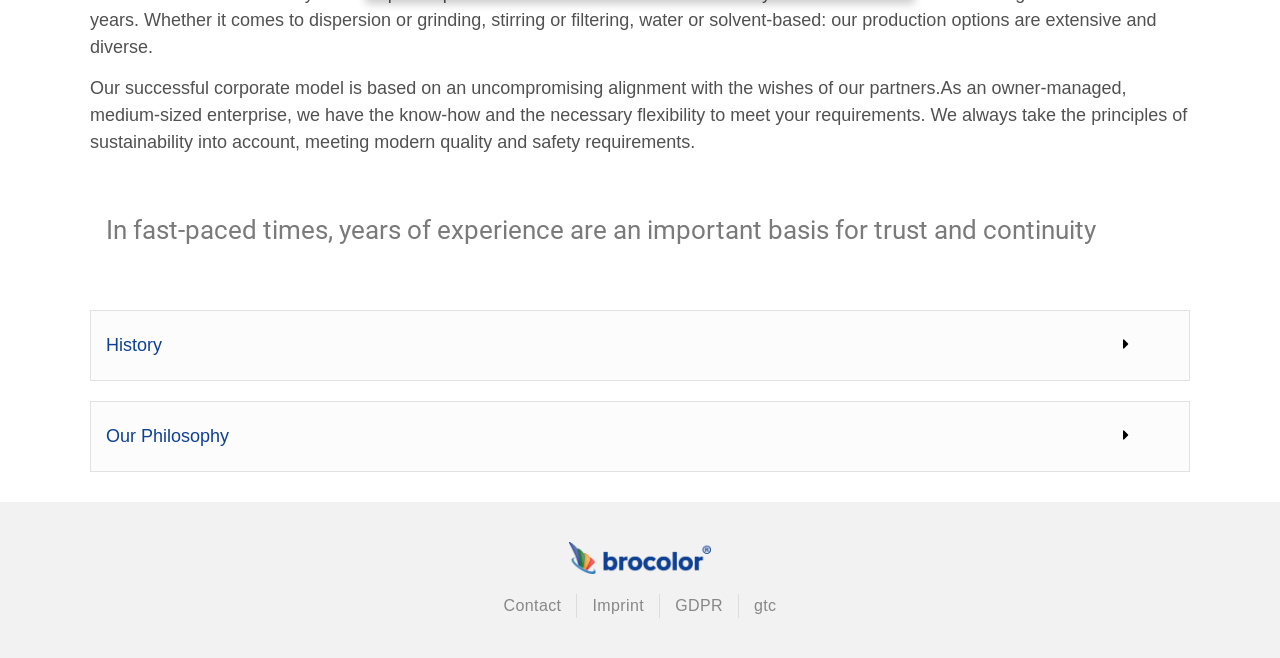What is the purpose of the buttons on the webpage?
Based on the screenshot, provide a one-word or short-phrase response.

To expand content